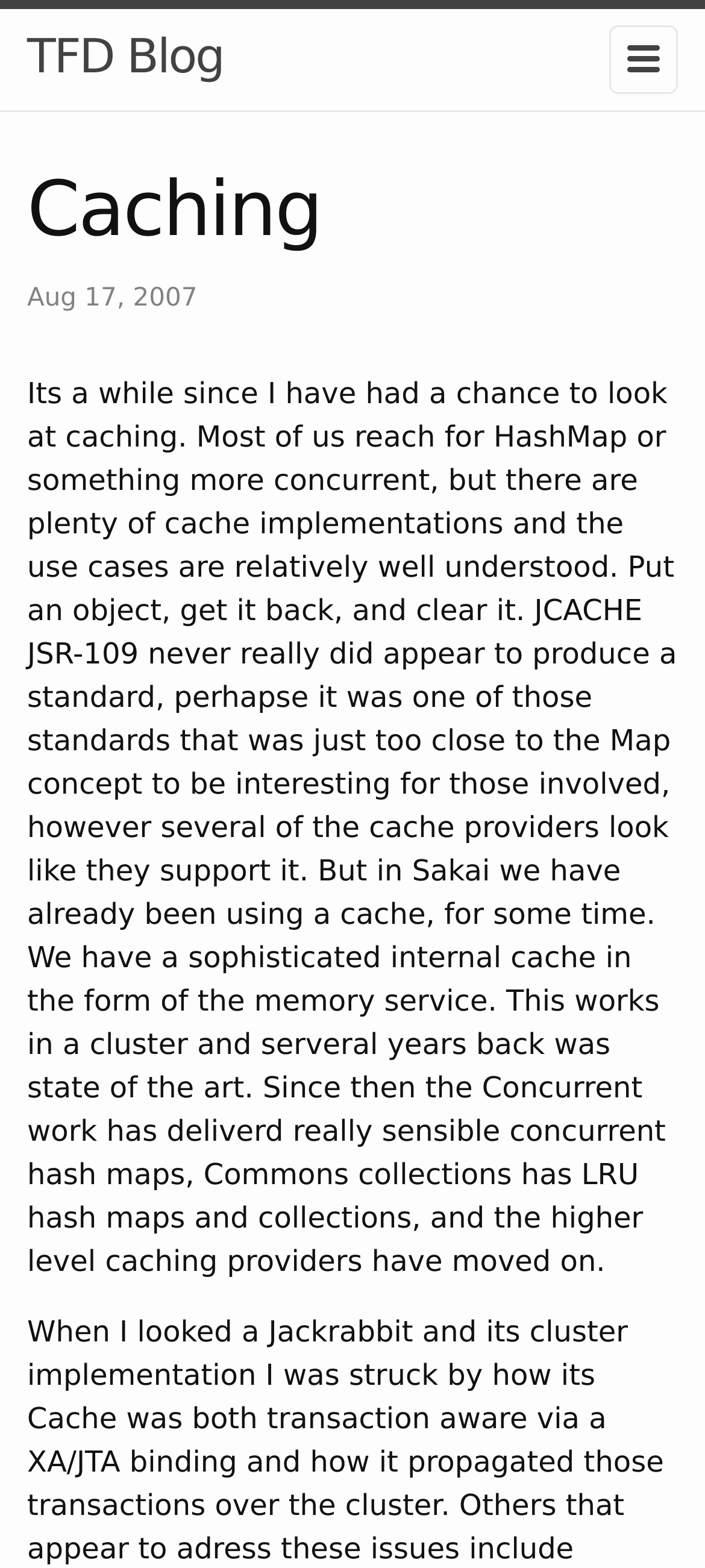What is the topic of the blog post?
Look at the image and respond with a single word or a short phrase.

Caching